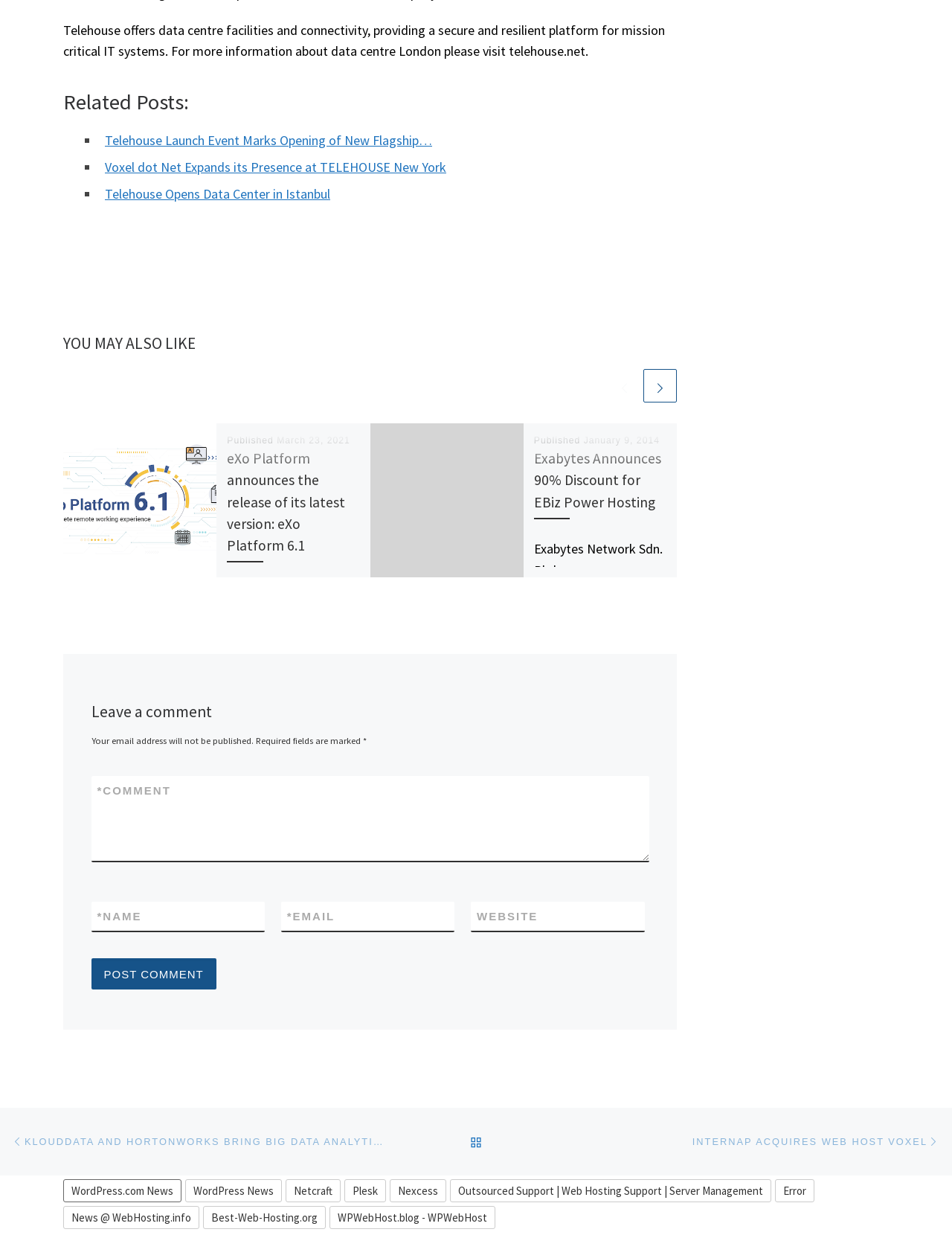Find the bounding box coordinates for the element that must be clicked to complete the instruction: "Click on the 'Post Comment' button". The coordinates should be four float numbers between 0 and 1, indicated as [left, top, right, bottom].

[0.096, 0.776, 0.227, 0.801]